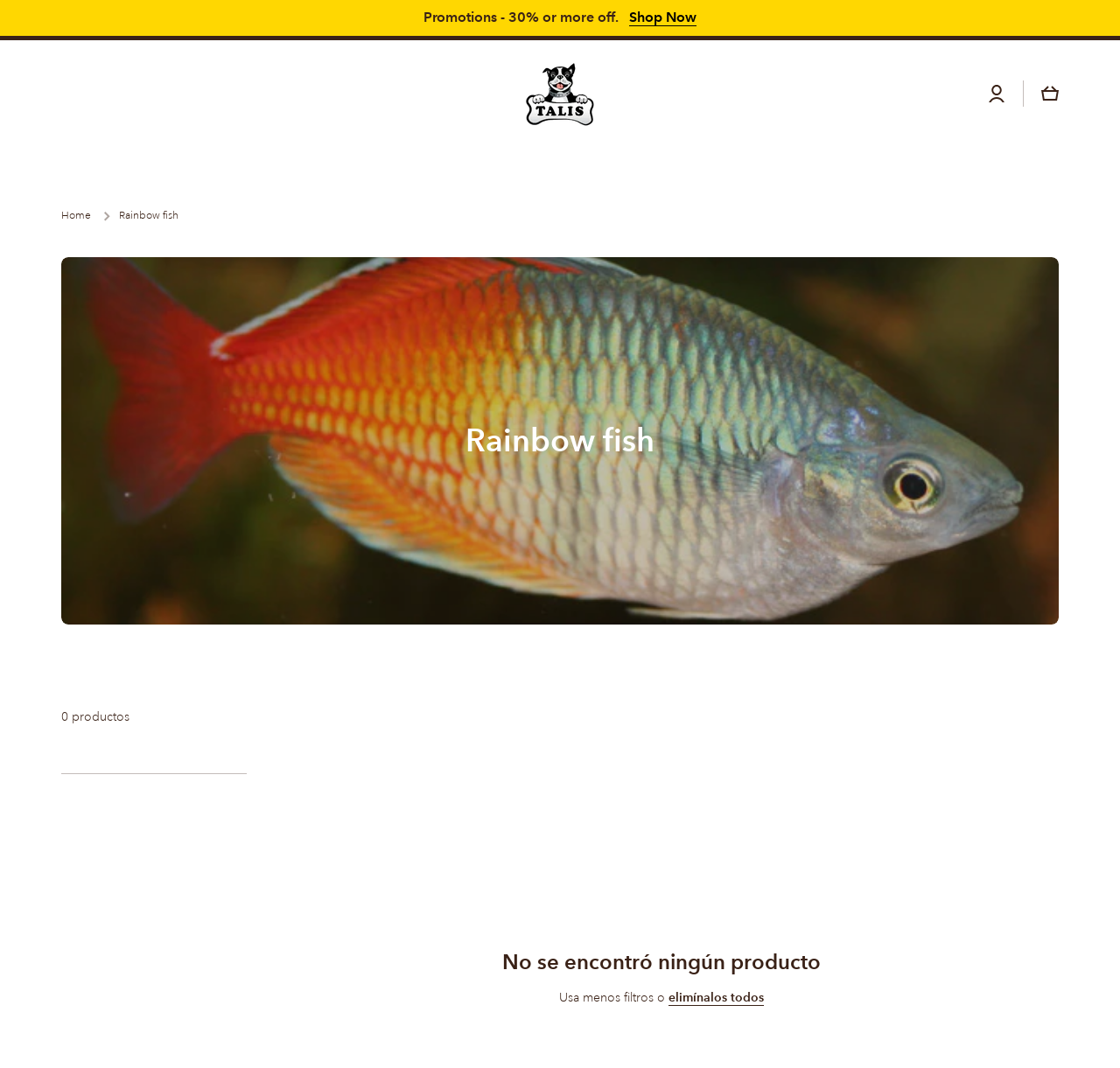Determine the bounding box coordinates of the clickable area required to perform the following instruction: "Go to promotions page". The coordinates should be represented as four float numbers between 0 and 1: [left, top, right, bottom].

[0.0, 0.0, 1.0, 0.033]